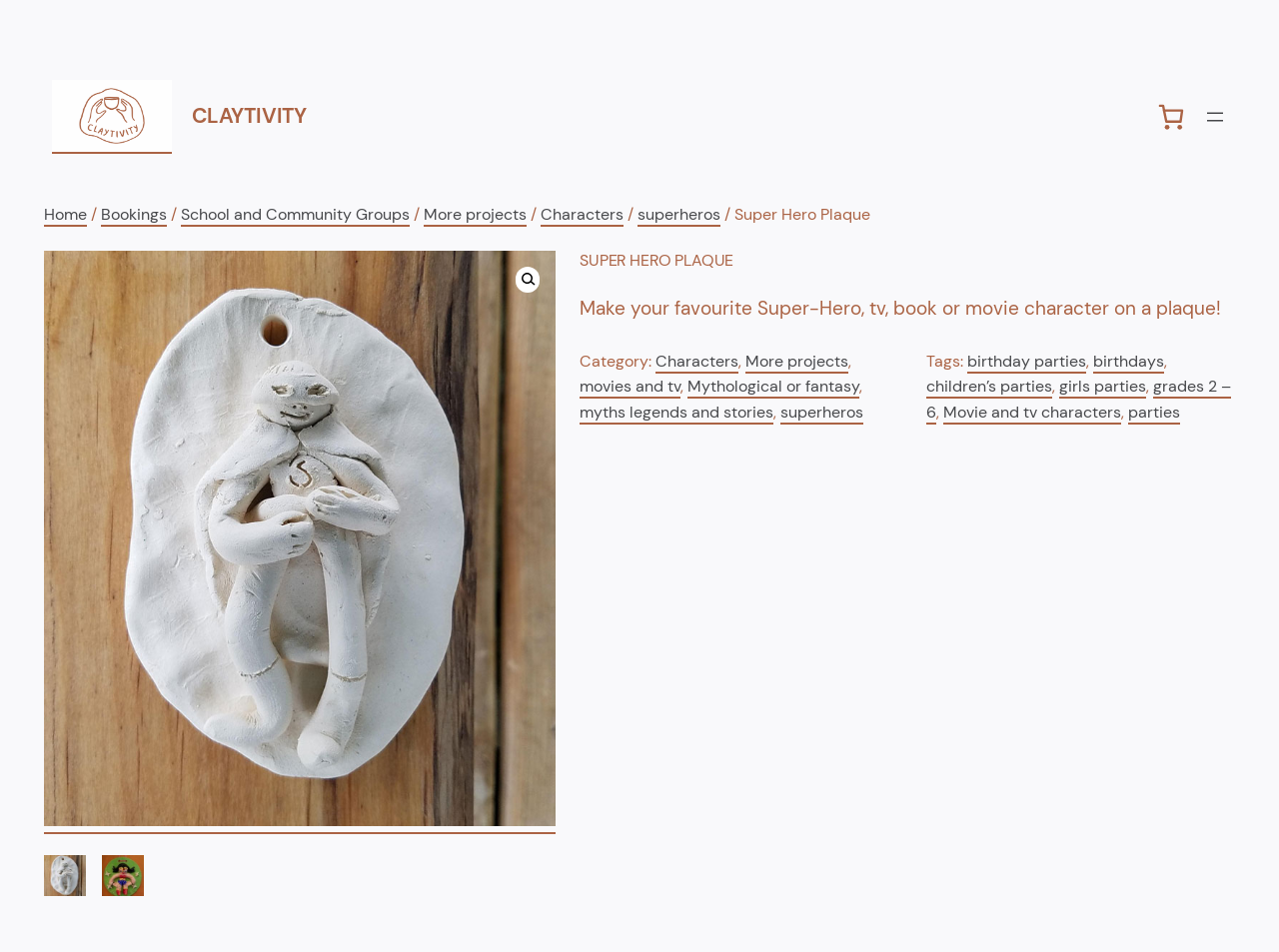Identify the bounding box coordinates for the UI element that matches this description: "4. september 202015. april 2021".

None